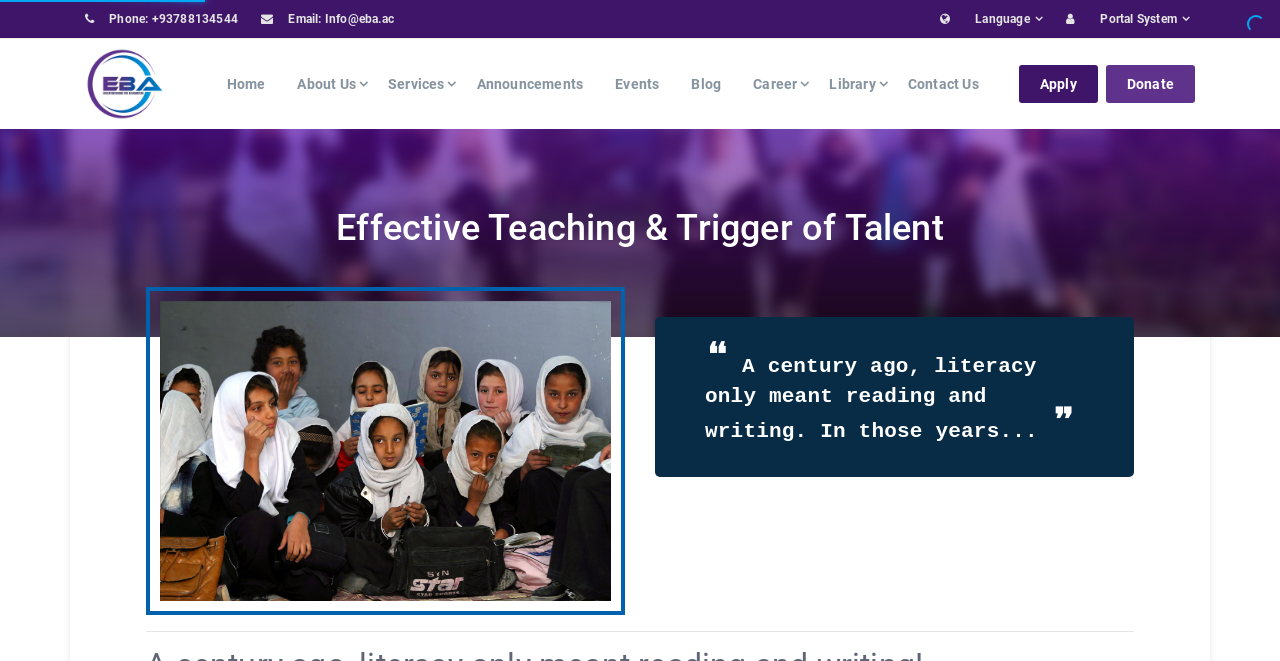Please analyze the image and provide a thorough answer to the question:
What is the phone number?

I found the phone number by looking at the top navigation bar, where I saw a link with a phone icon and the text '+93788134544'.